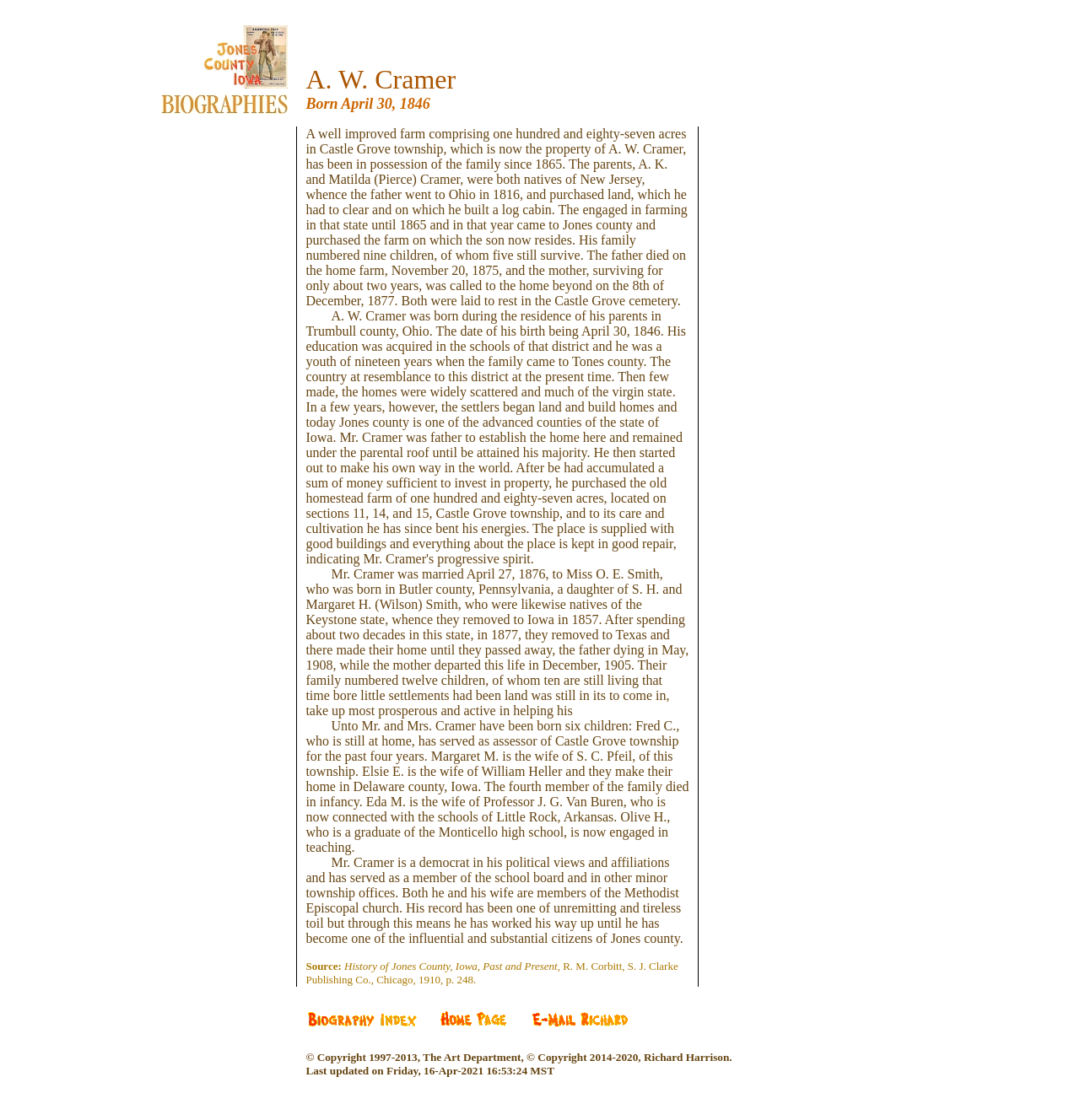Highlight the bounding box of the UI element that corresponds to this description: "alt="Jones logo"".

[0.189, 0.069, 0.267, 0.081]